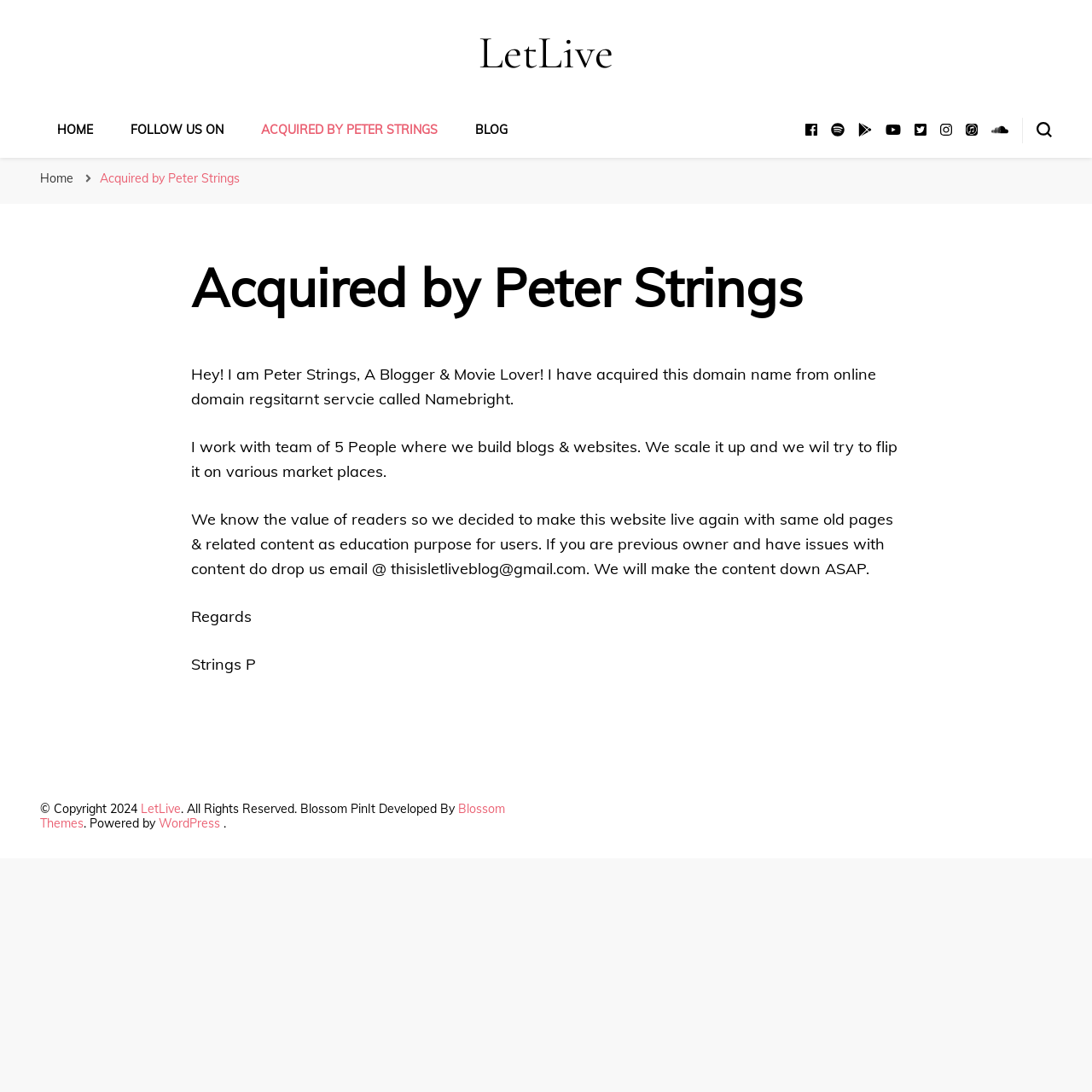How many people are in the blogger's team?
Analyze the screenshot and provide a detailed answer to the question.

The number of people in the blogger's team is mentioned in the main content area of the webpage, specifically in the second sentence of the text, which reads 'I work with team of 5 People where we build blogs & websites.'.